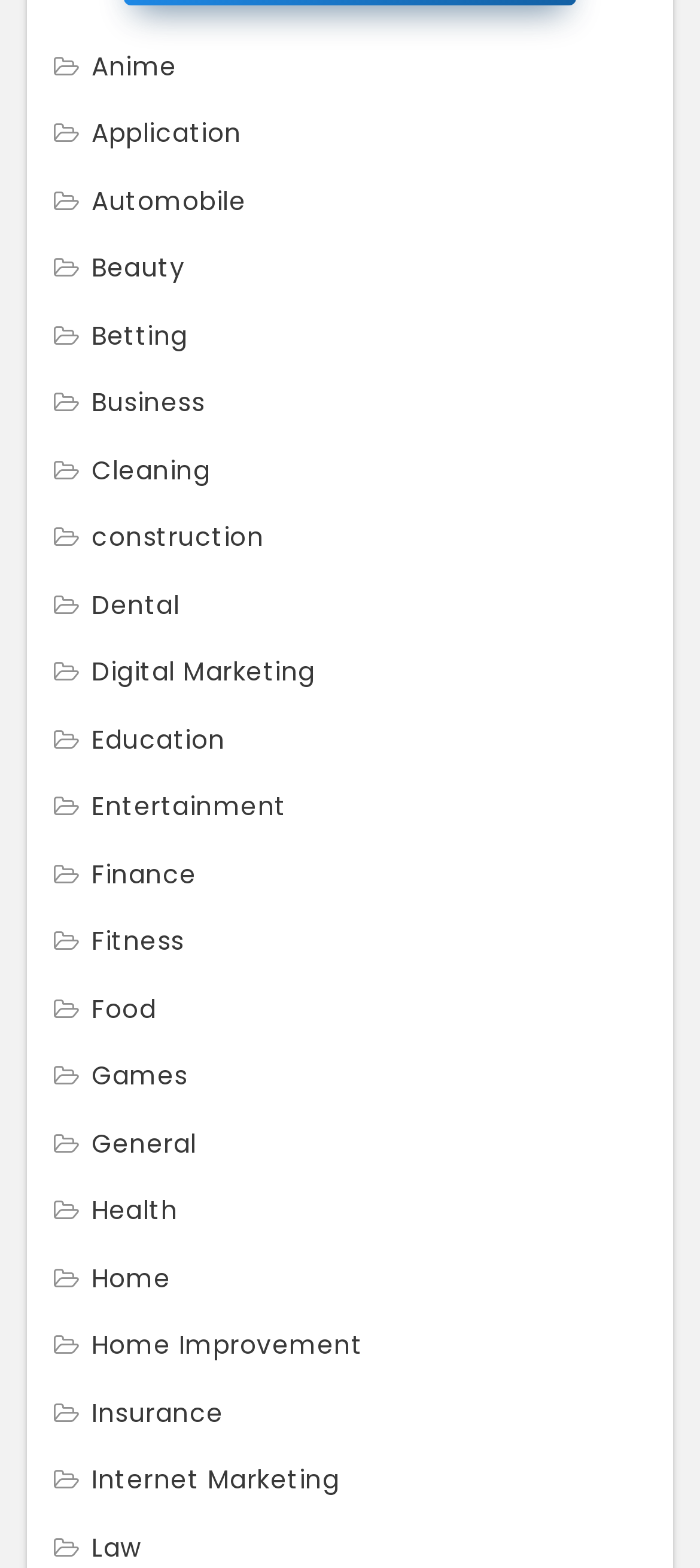Give a concise answer using only one word or phrase for this question:
What is the category listed below 'Business'?

Cleaning